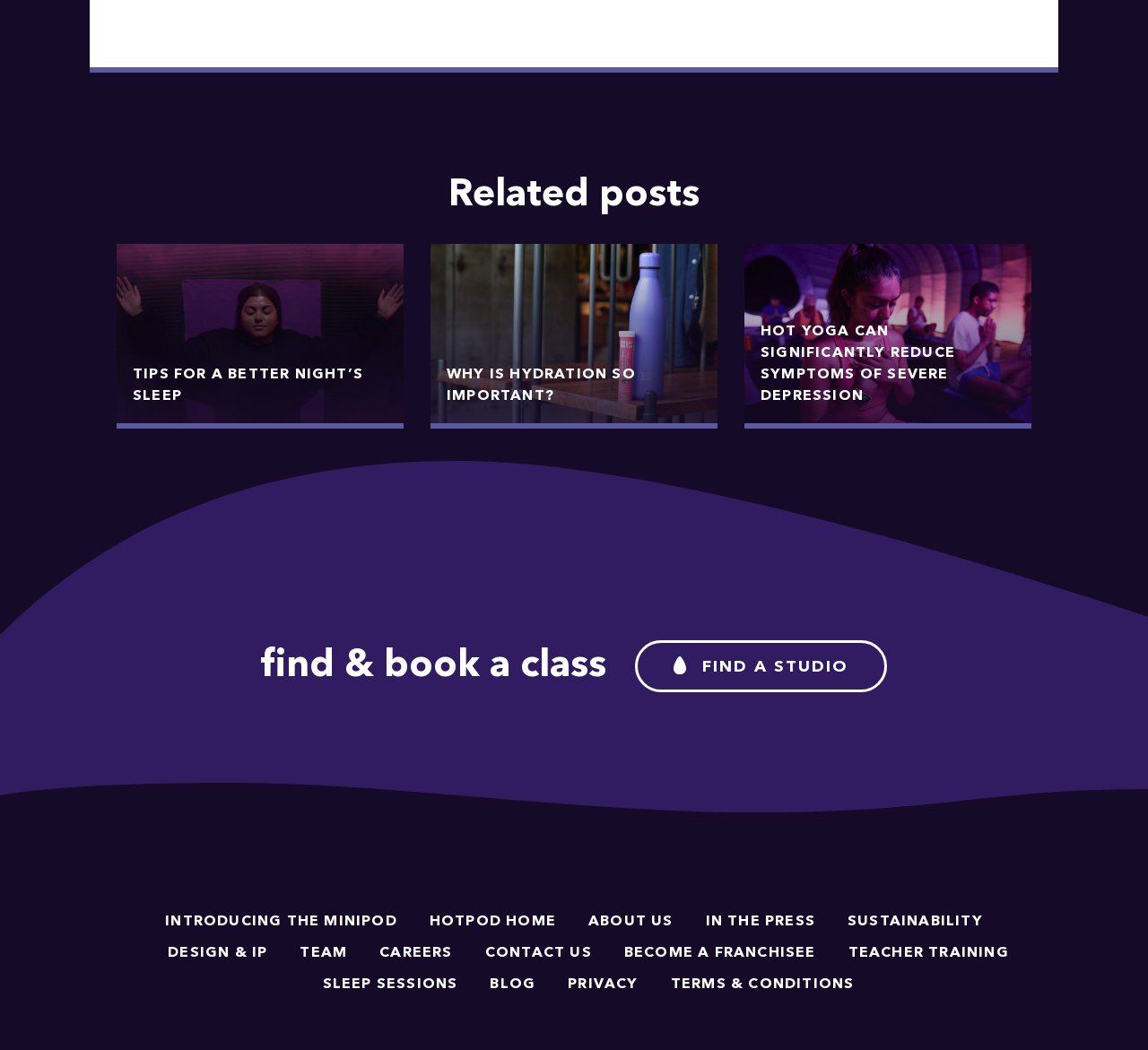Identify the bounding box coordinates for the element that needs to be clicked to fulfill this instruction: "Learn about the importance of hydration". Provide the coordinates in the format of four float numbers between 0 and 1: [left, top, right, bottom].

[0.375, 0.232, 0.625, 0.408]